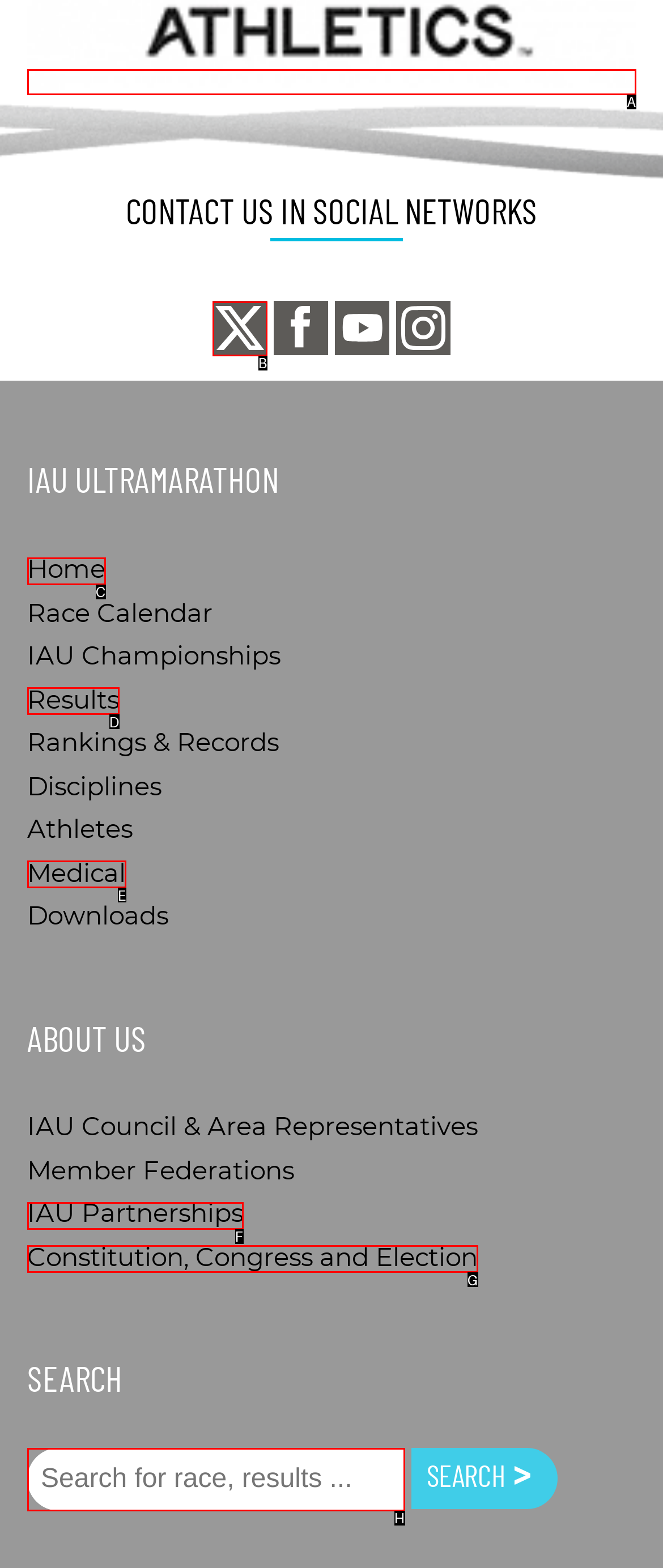From the given choices, indicate the option that best matches: IAU Partnerships
State the letter of the chosen option directly.

F